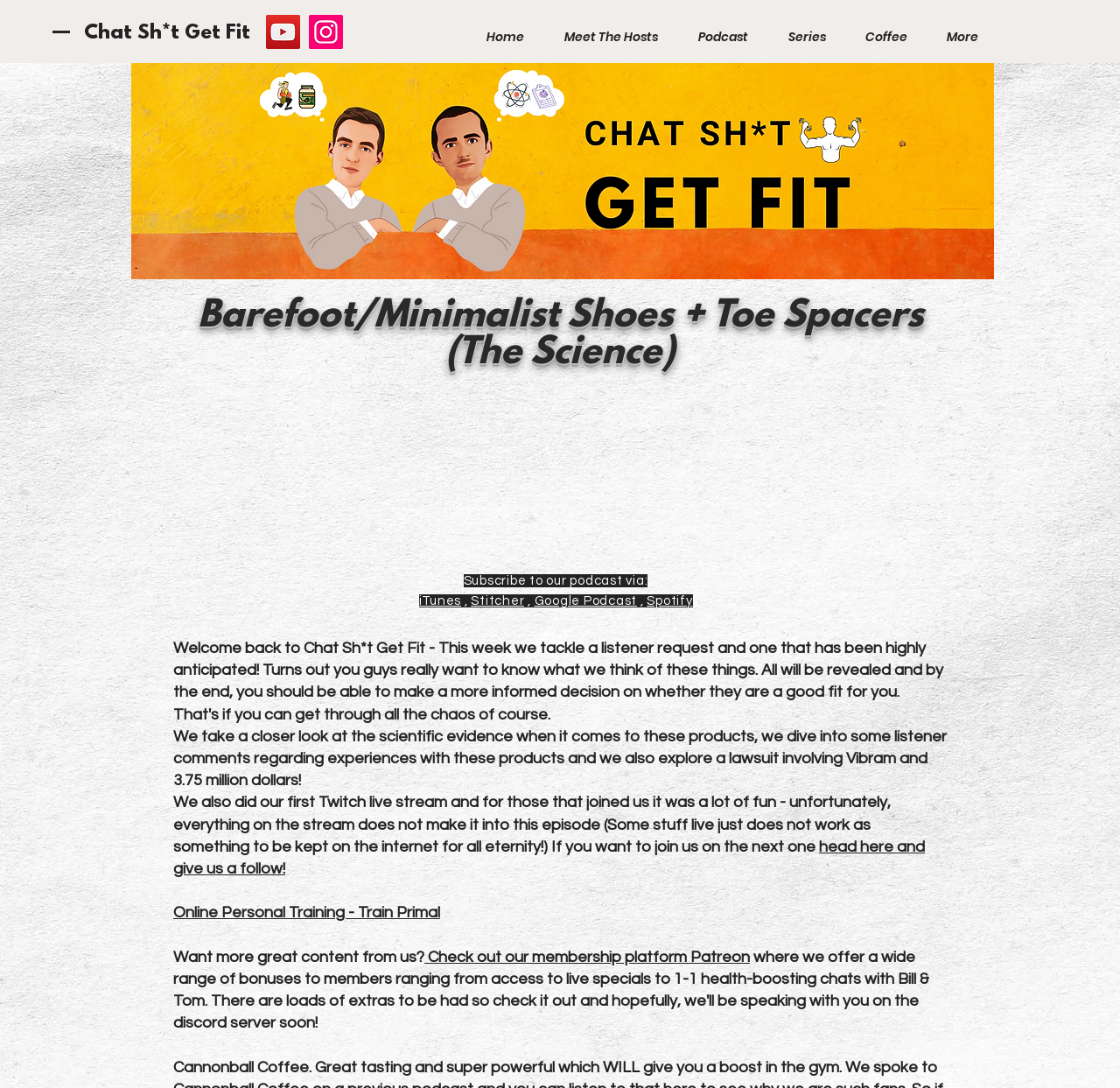Provide a short answer using a single word or phrase for the following question: 
What is the topic of discussion on the webpage?

Barefoot/Minimalist Shoes + Toe Spacers